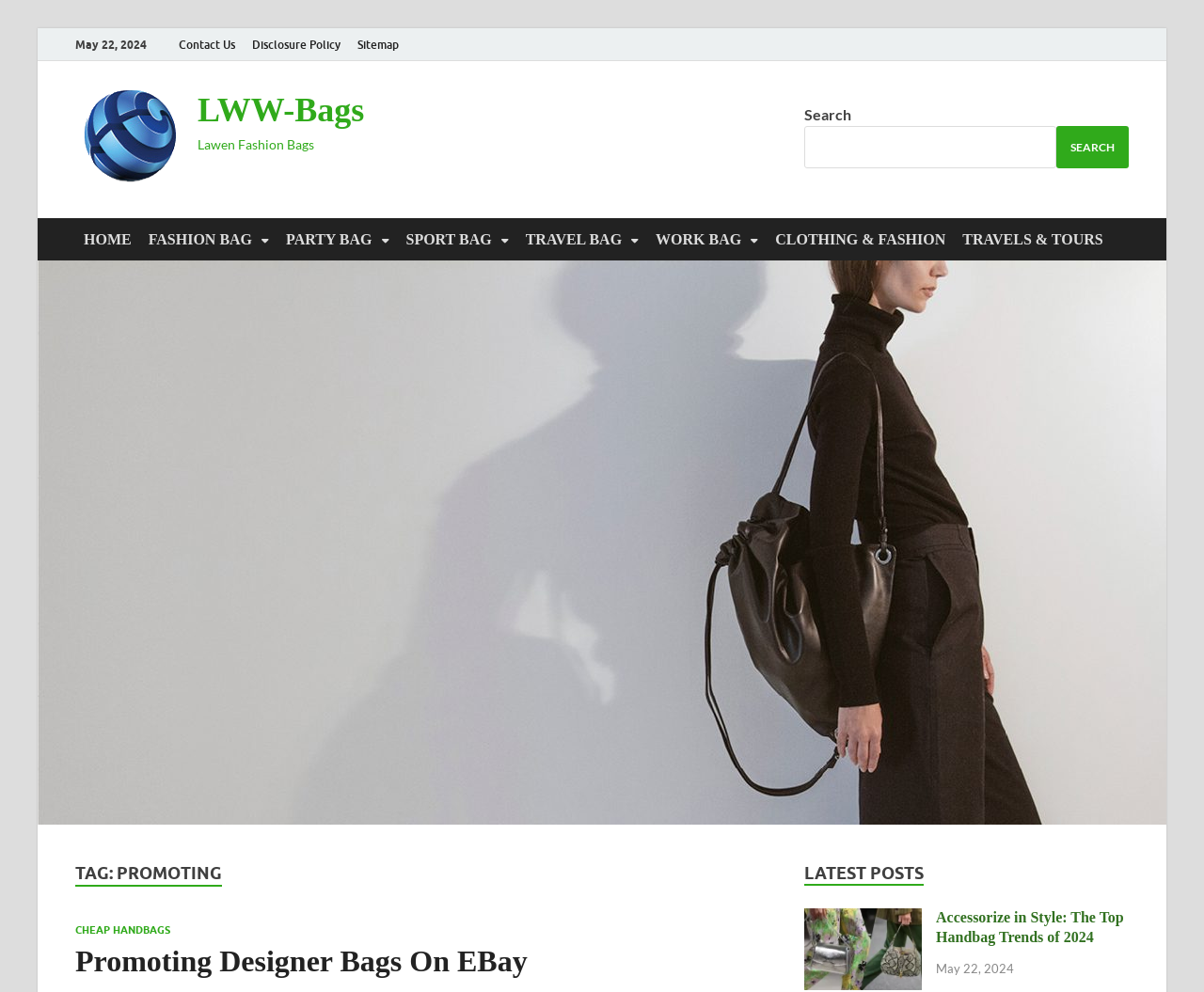What is the name of the fashion brand promoted on this webpage?
Answer the question in as much detail as possible.

The name 'LWW-Bags' is mentioned in the link element with ID 133 and also in the image element with ID 210, indicating that this webpage is promoting the fashion brand LWW-Bags.